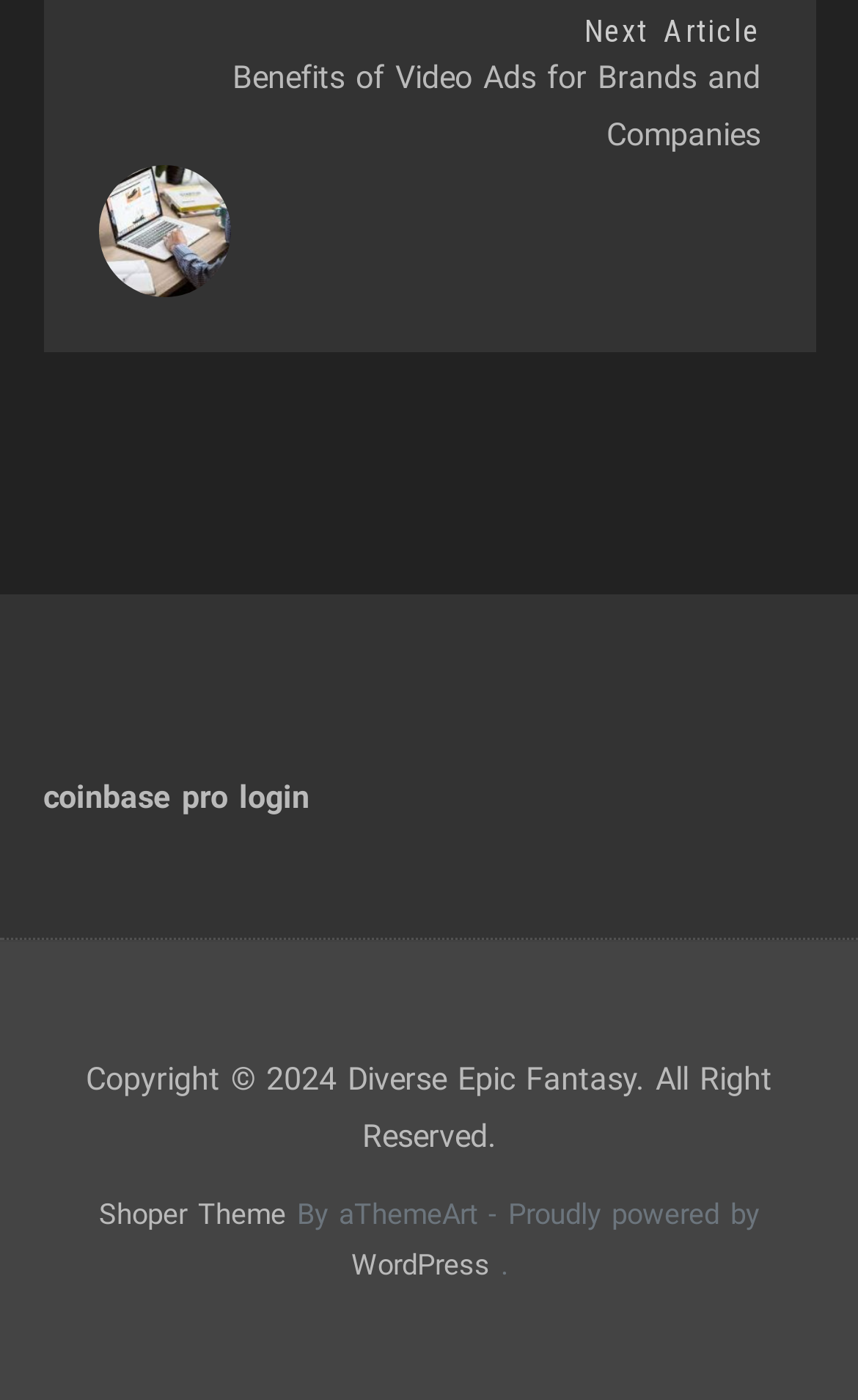What is the topic of the second link?
Using the image, provide a concise answer in one word or a short phrase.

Video Ads